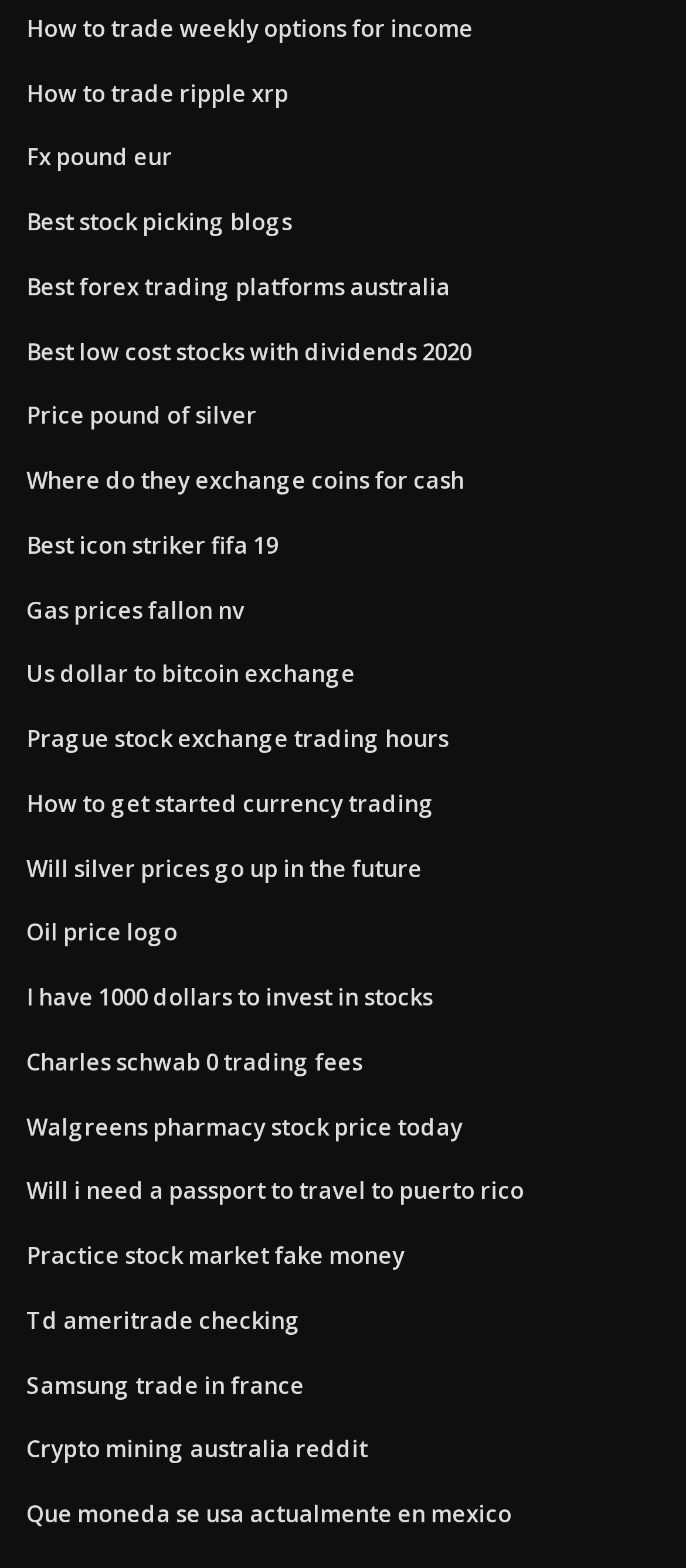Respond to the following query with just one word or a short phrase: 
How many links are related to stock trading?

5